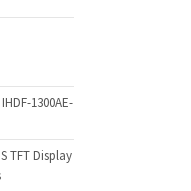Explain the image in a detailed and descriptive way.

The image features a product linked to a highly specialized electronic component, specifically related to an "Inductor IHDF-1300AE-1A." This component is likely designed for enhancing electrical performance in various applications, including those within the realm of current stabilization or filtering in electronic circuits. Additionally, it might be part of recent technological innovations highlighted on the platform, reflecting current trends and advancements in the field of electronics. The overarching theme suggests a focus on high-quality and efficient electronic solutions tailored for both consumer and industrial use.